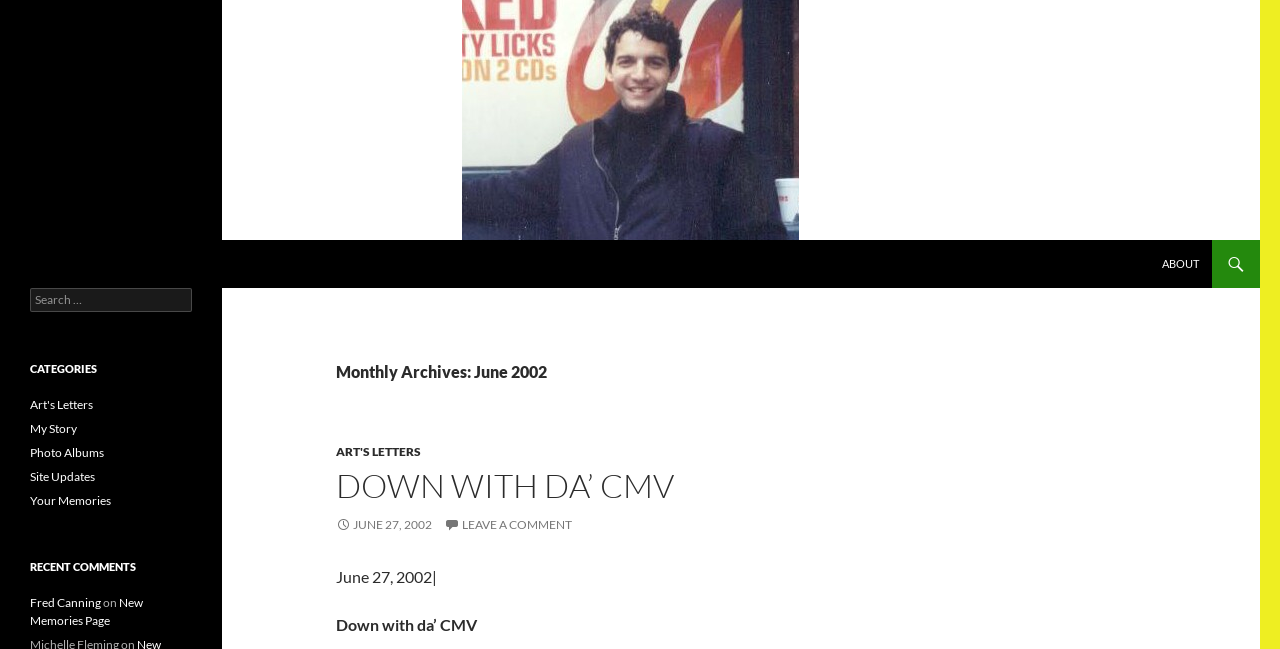Please identify the bounding box coordinates of the element that needs to be clicked to execute the following command: "Read ART'S LETTERS". Provide the bounding box using four float numbers between 0 and 1, formatted as [left, top, right, bottom].

[0.262, 0.684, 0.329, 0.707]